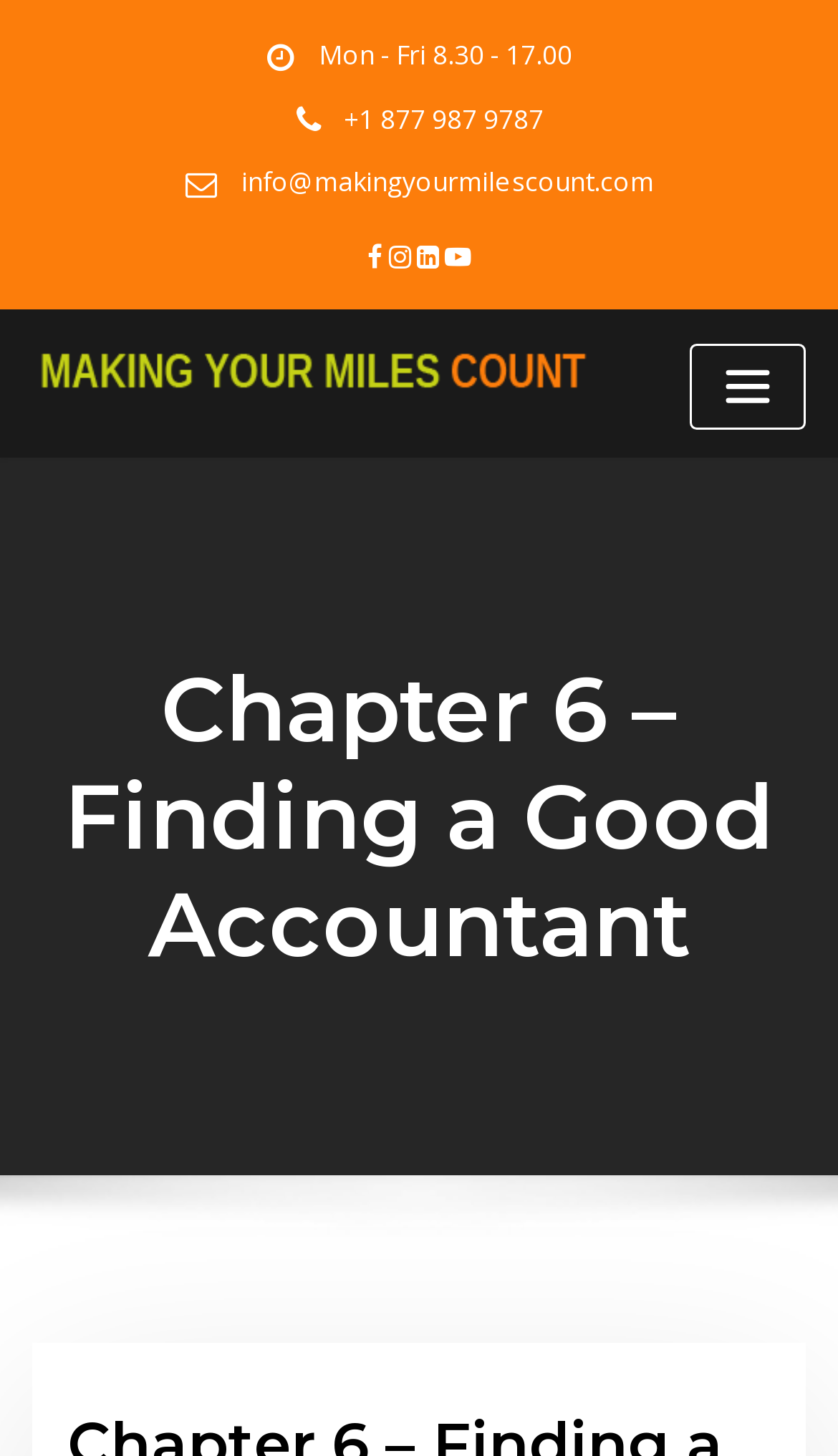Locate the bounding box coordinates for the element described below: "info@makingyourmilescount.com". The coordinates must be four float values between 0 and 1, formatted as [left, top, right, bottom].

[0.288, 0.113, 0.781, 0.138]